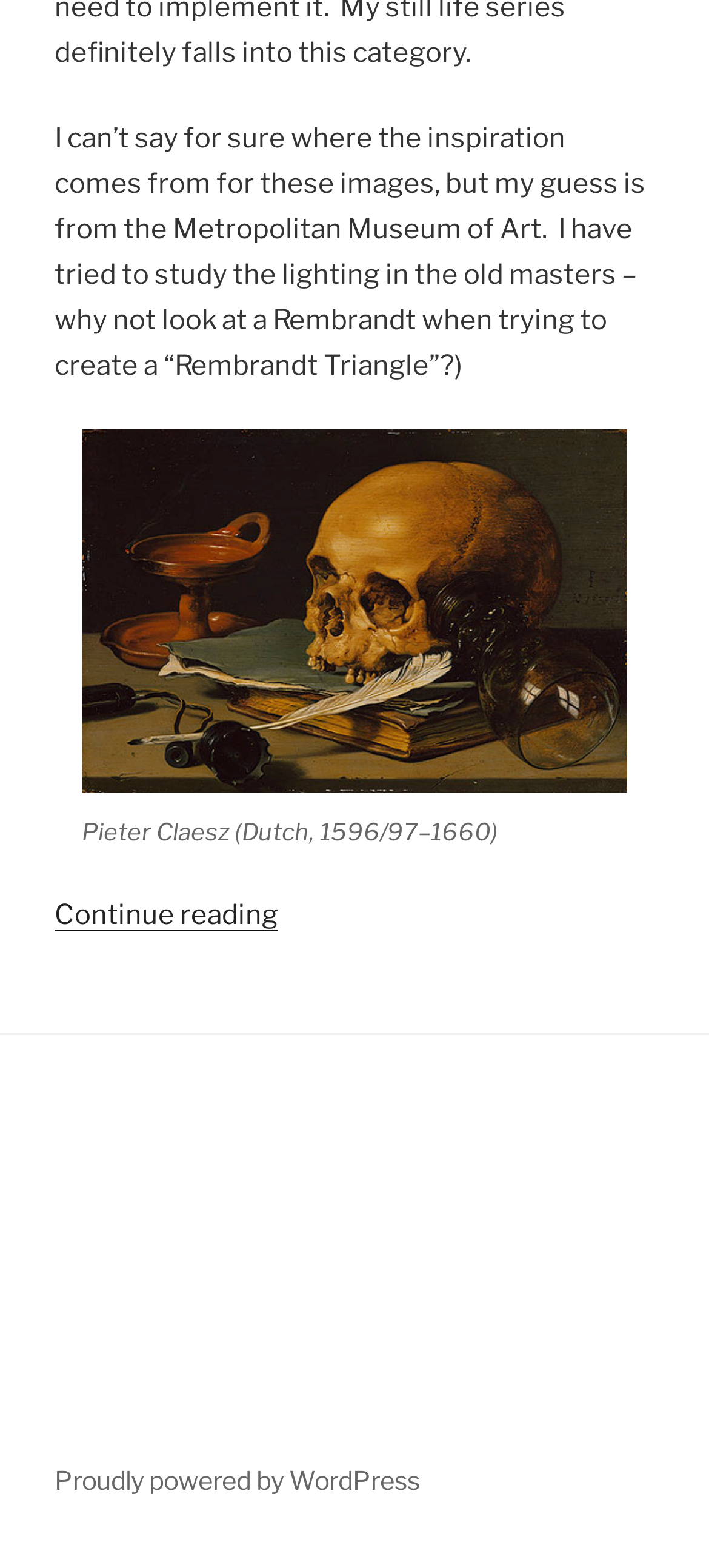Refer to the image and offer a detailed explanation in response to the question: What is the title of the article?

From the link text 'Continue reading “Tortured Fruit Still Life”' we can infer that the title of the article is 'Tortured Fruit Still Life'.